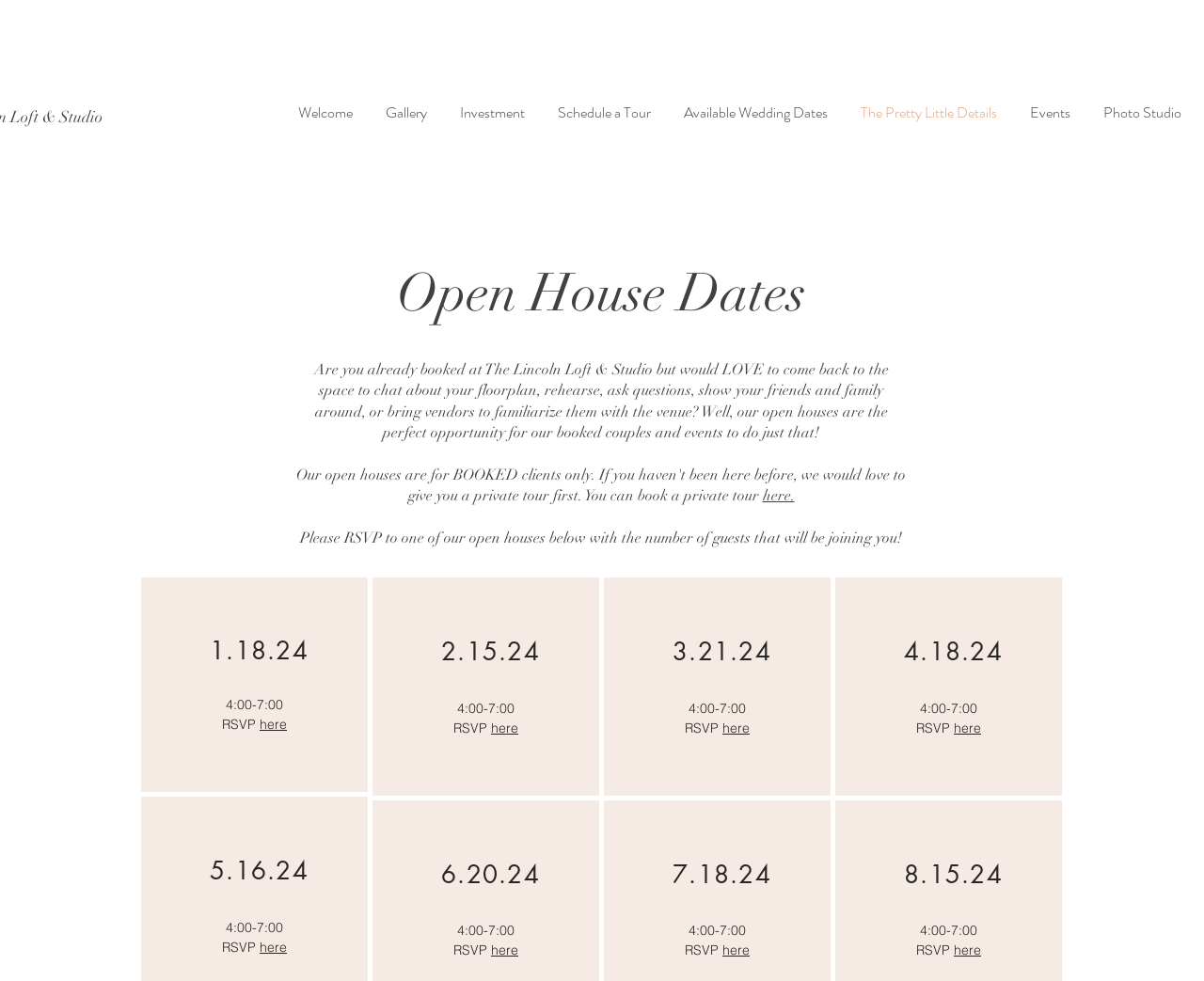Please provide the bounding box coordinates in the format (top-left x, top-left y, bottom-right x, bottom-right y). Remember, all values are floating point numbers between 0 and 1. What is the bounding box coordinate of the region described as: Customer Success

None